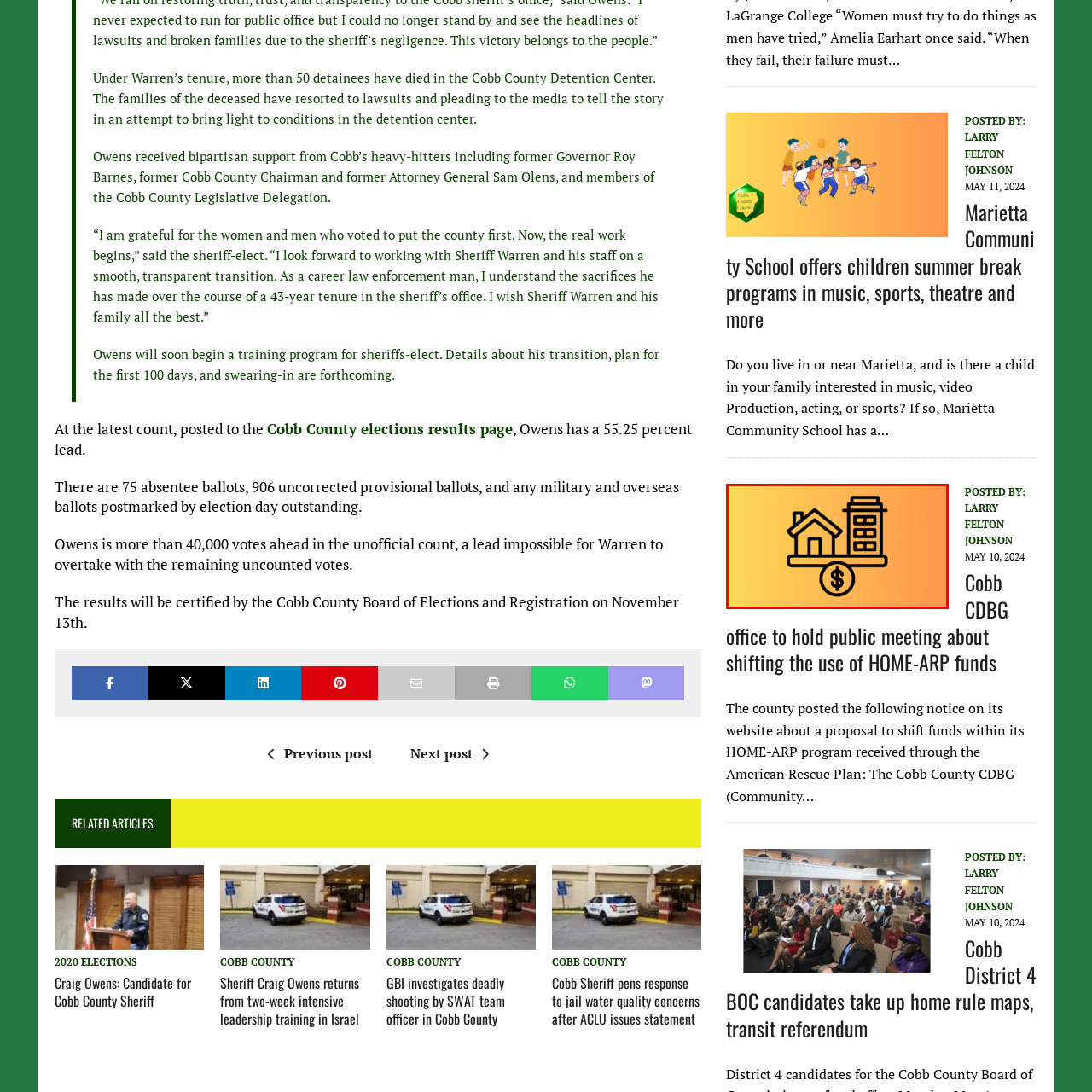Identify the content inside the red box and answer the question using a brief word or phrase: What is below the structures in the image?

A dollar sign